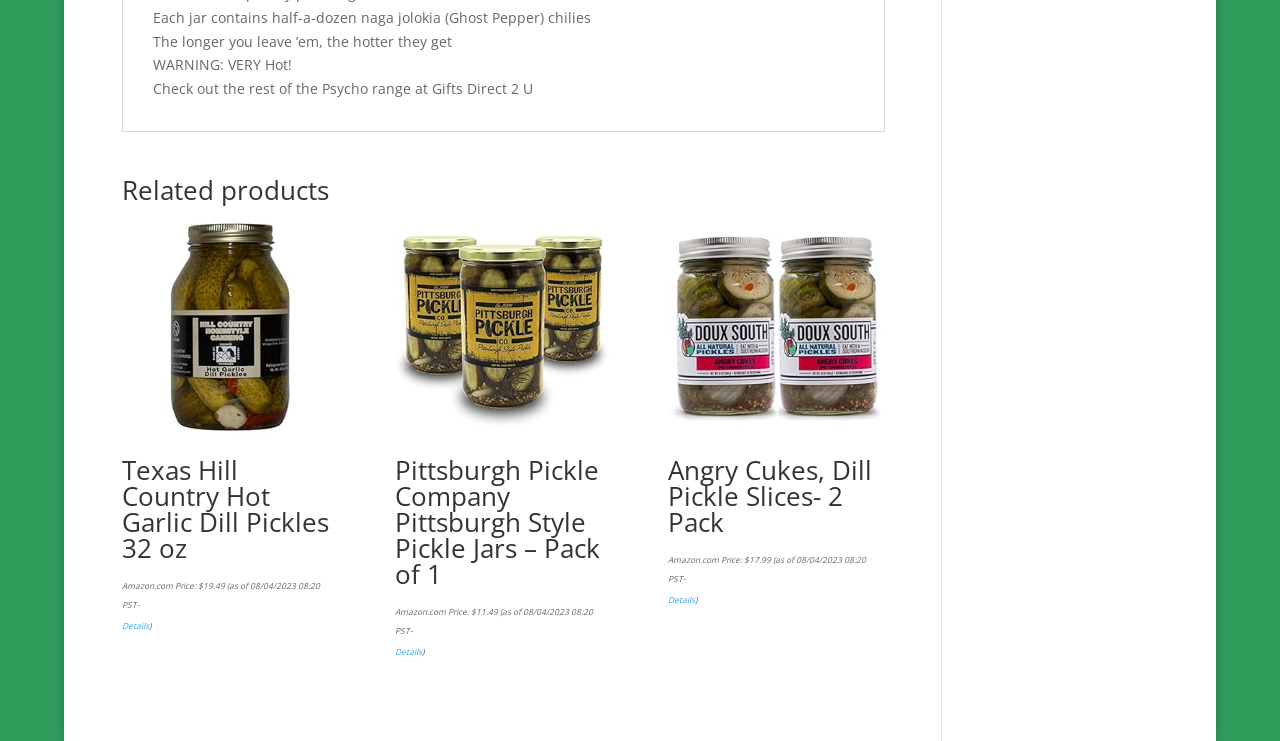Refer to the image and offer a detailed explanation in response to the question: What type of peppers are in each jar?

The answer can be found in the first StaticText element, which says 'Each jar contains half-a-dozen naga jolokia (Ghost Pepper) chilies'.